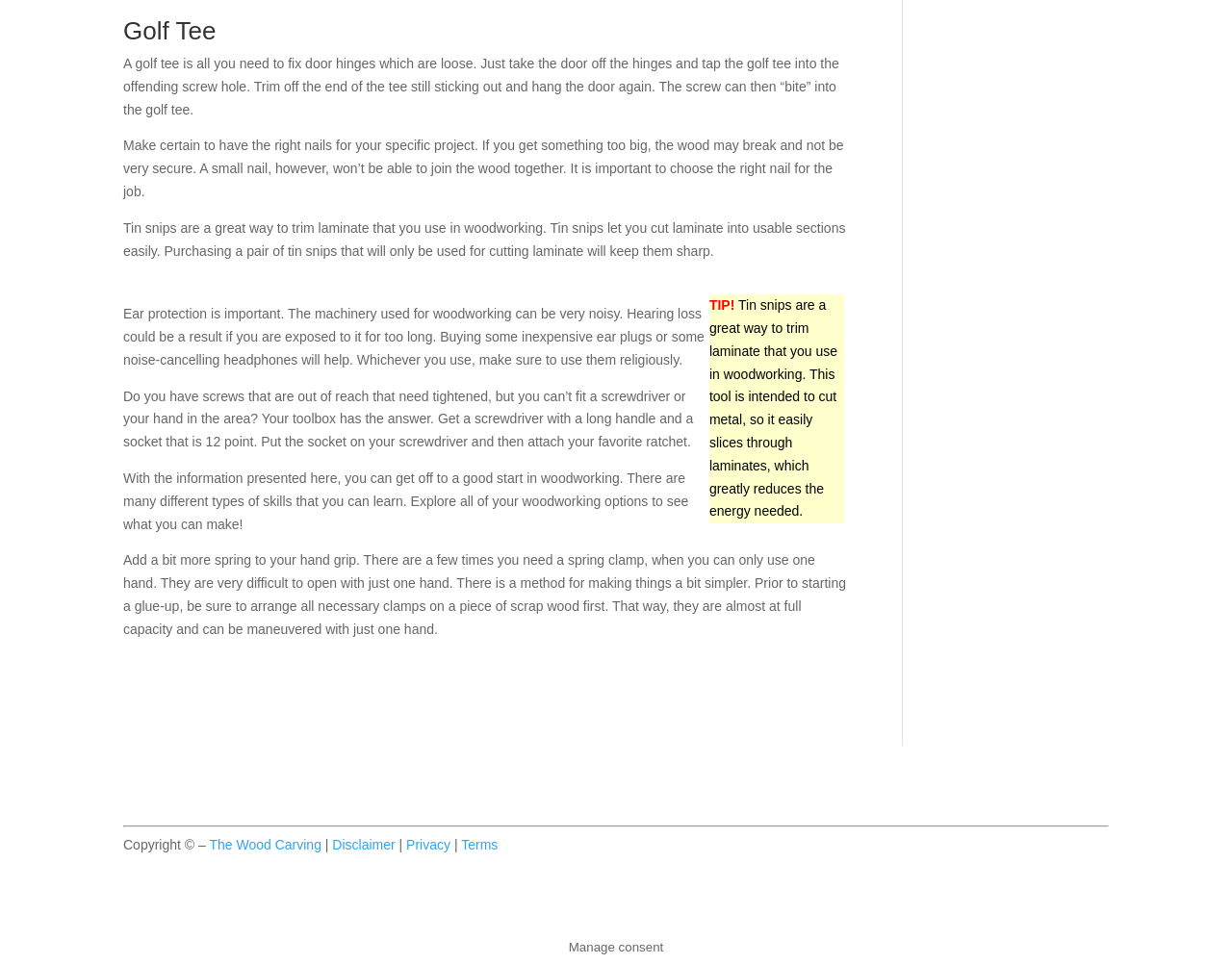From the element description: "Privacy", extract the bounding box coordinates of the UI element. The coordinates should be expressed as four float numbers between 0 and 1, in the order [left, top, right, bottom].

[0.33, 0.869, 0.366, 0.885]